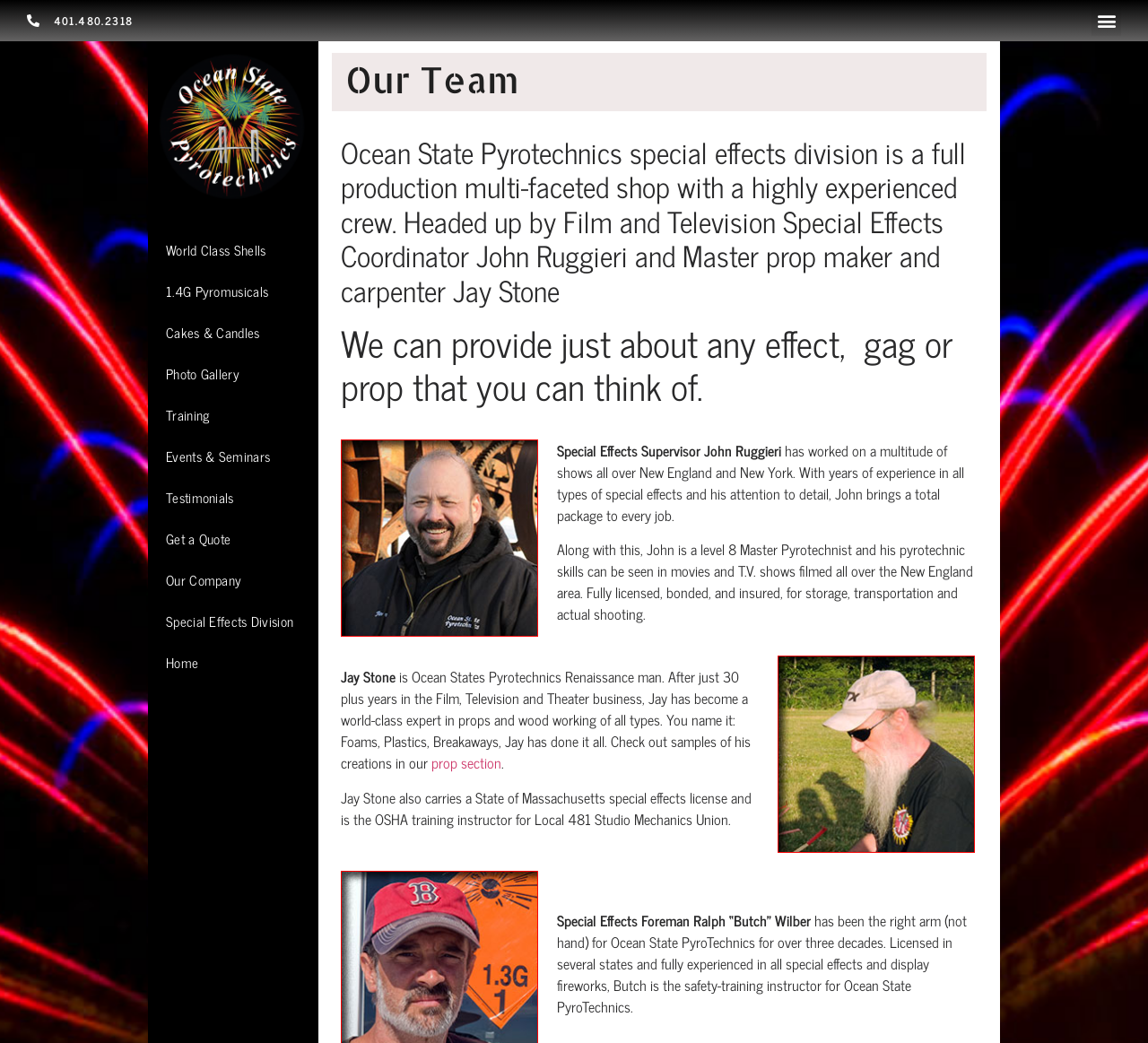Point out the bounding box coordinates of the section to click in order to follow this instruction: "Visit the prop section".

[0.376, 0.72, 0.437, 0.742]